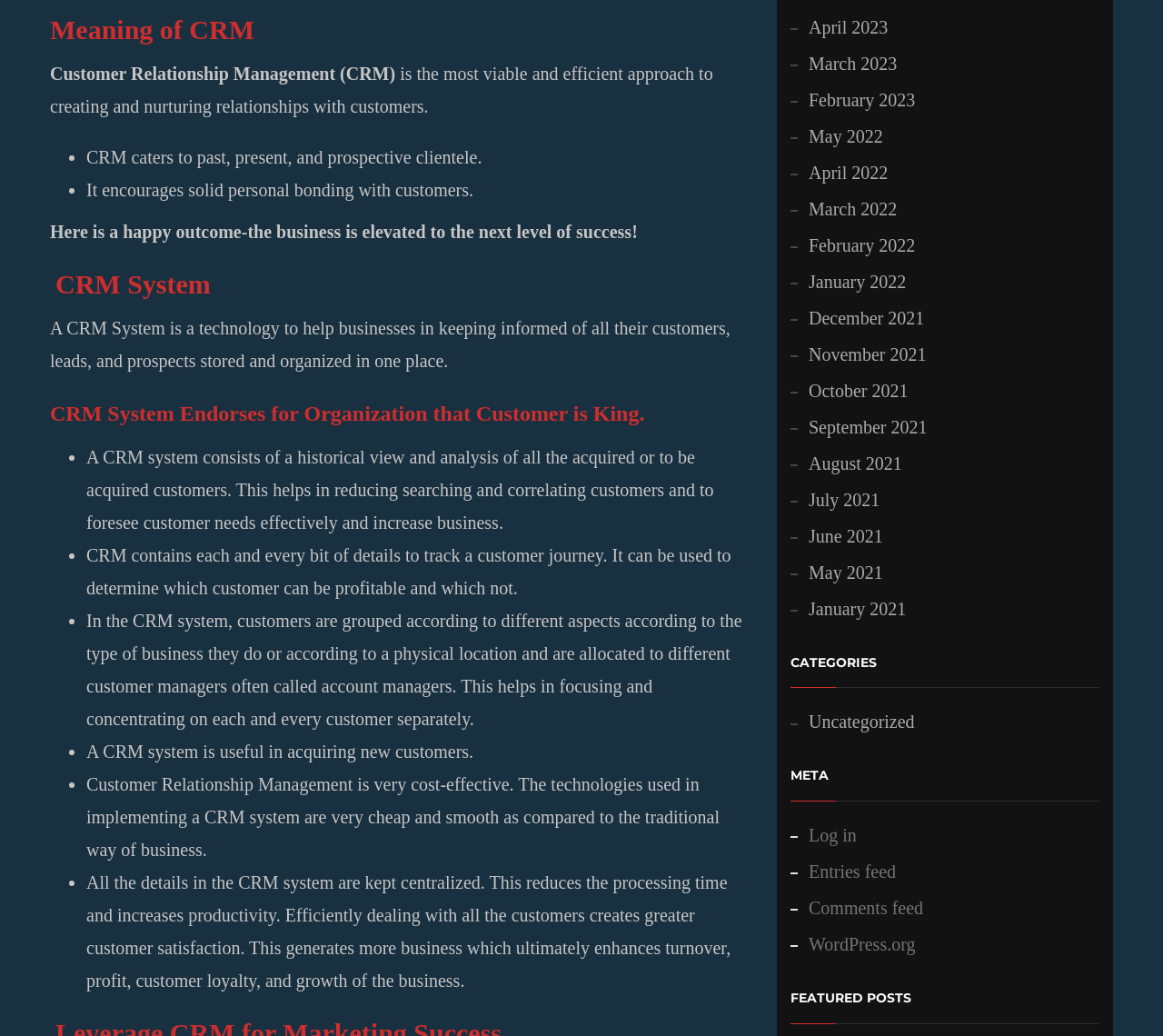Given the description "May 2021", determine the bounding box of the corresponding UI element.

[0.68, 0.535, 0.945, 0.57]